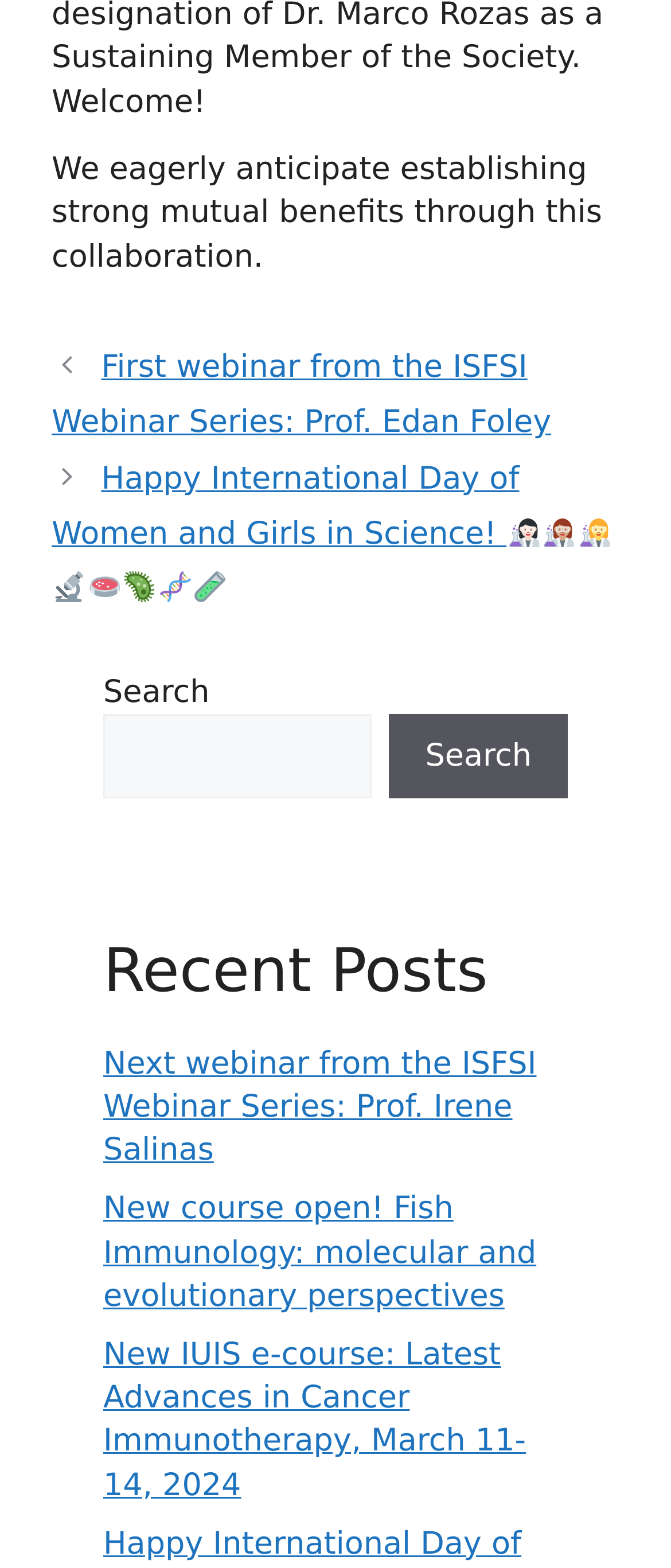Find the bounding box coordinates of the area to click in order to follow the instruction: "Search for something".

None